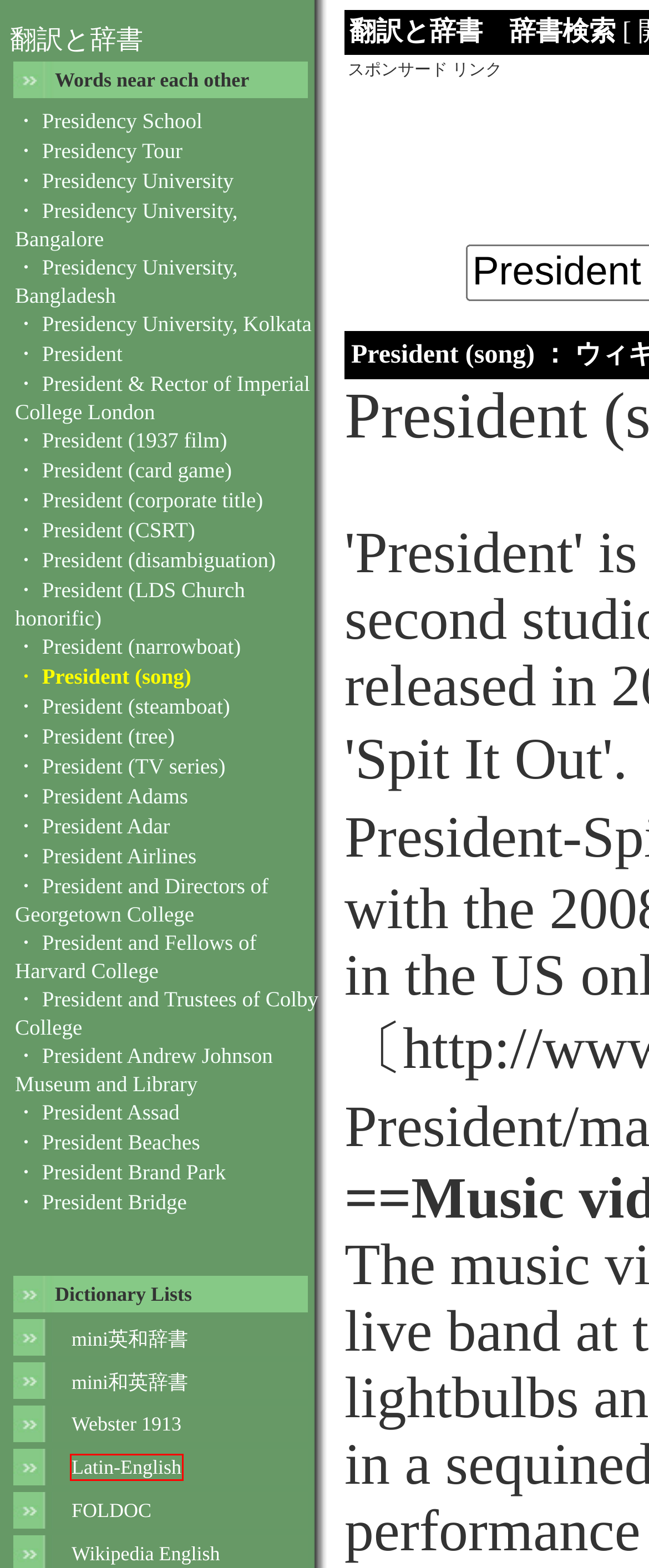You have a screenshot showing a webpage with a red bounding box highlighting an element. Choose the webpage description that best fits the new webpage after clicking the highlighted element. The descriptions are:
A. President and Fellows of Harvard College について
B. Presidency University, Kolkata について
C. 【 ab
 - abrado
 】Latin-English
D. President Beaches について
E. 【  - & kitchen 】mini英和辞書
F. President Adams について
G. 【 A
 - Abash
 】Webster1913
H. President (corporate title) について

C